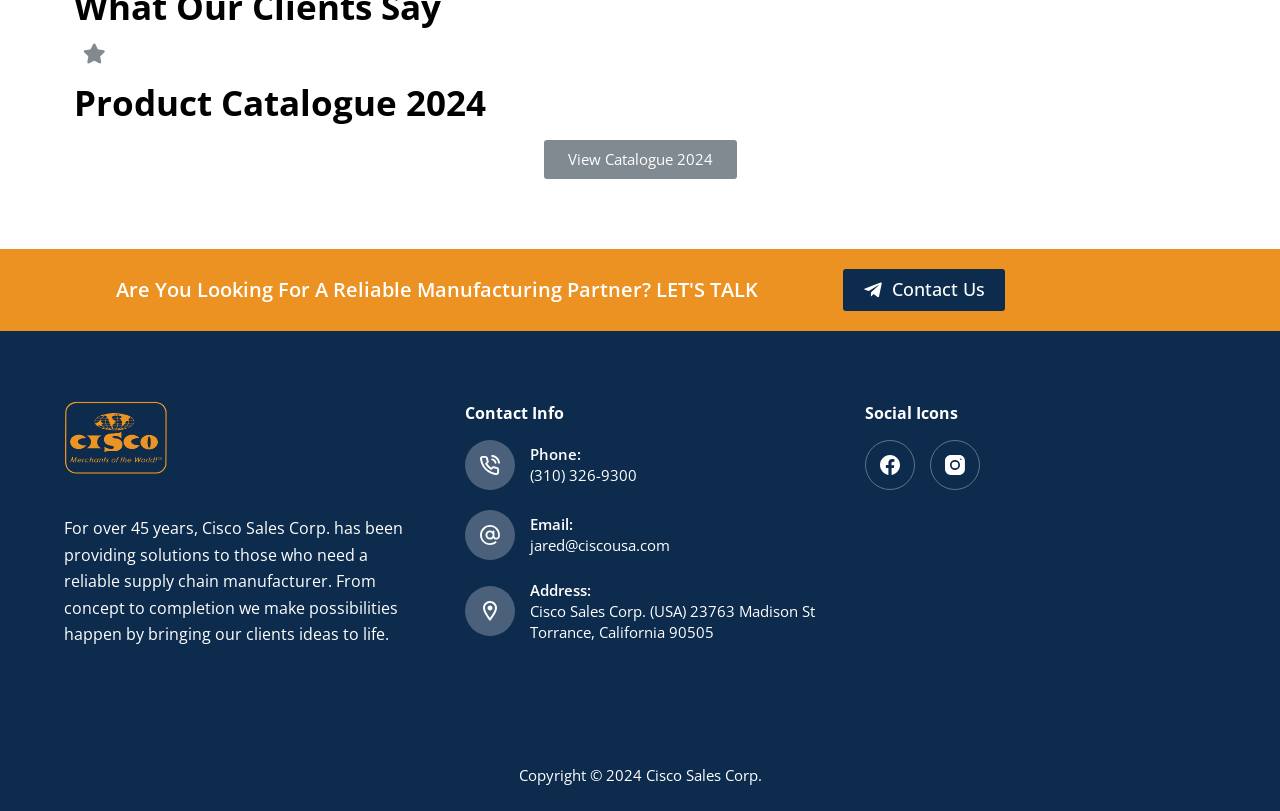Analyze the image and deliver a detailed answer to the question: What is the email address?

I found the email address by looking at the link element with the text 'jared@ciscousa.com' which is located below the 'Email:' label.